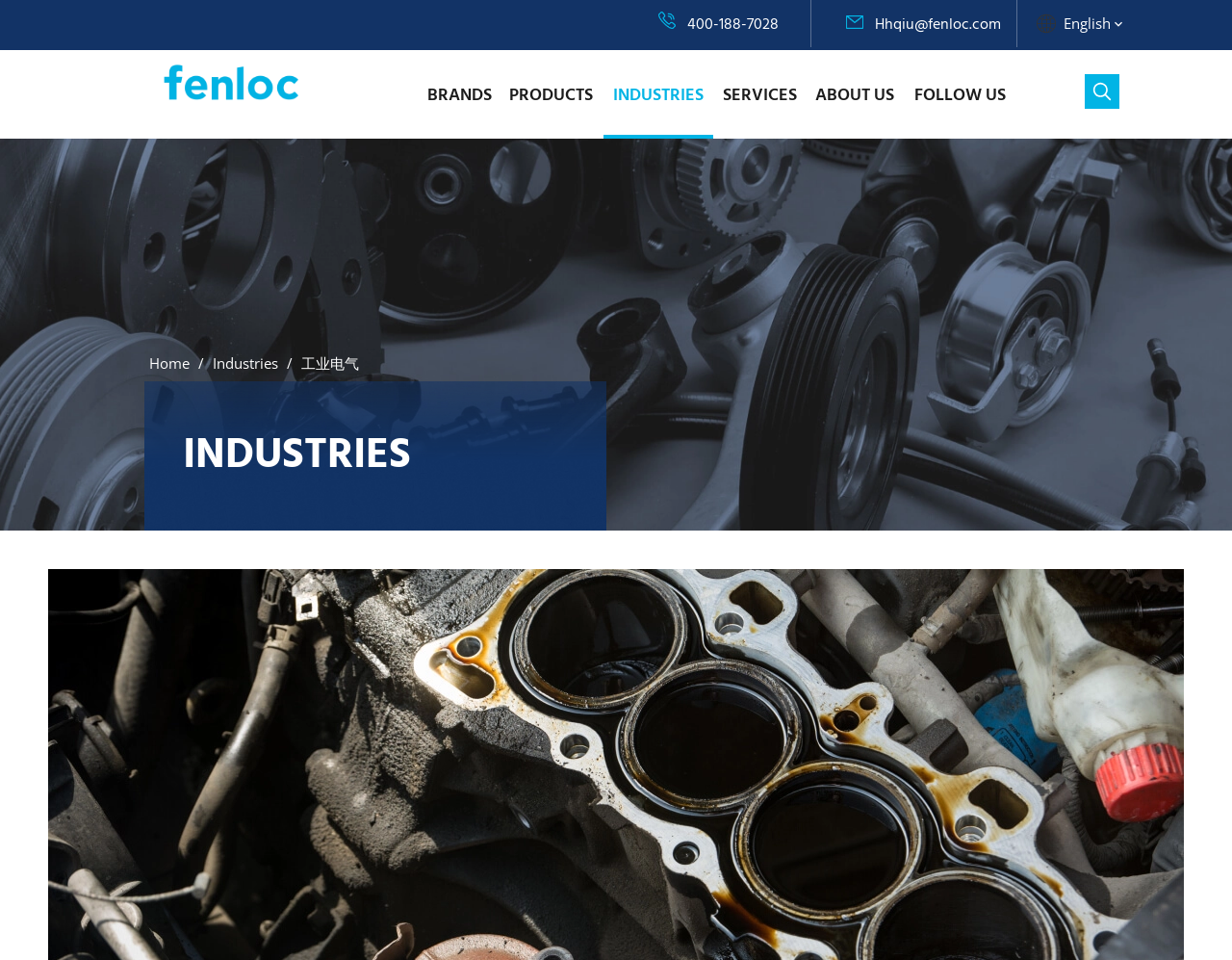Locate the bounding box of the user interface element based on this description: "About Us".

[0.655, 0.052, 0.732, 0.144]